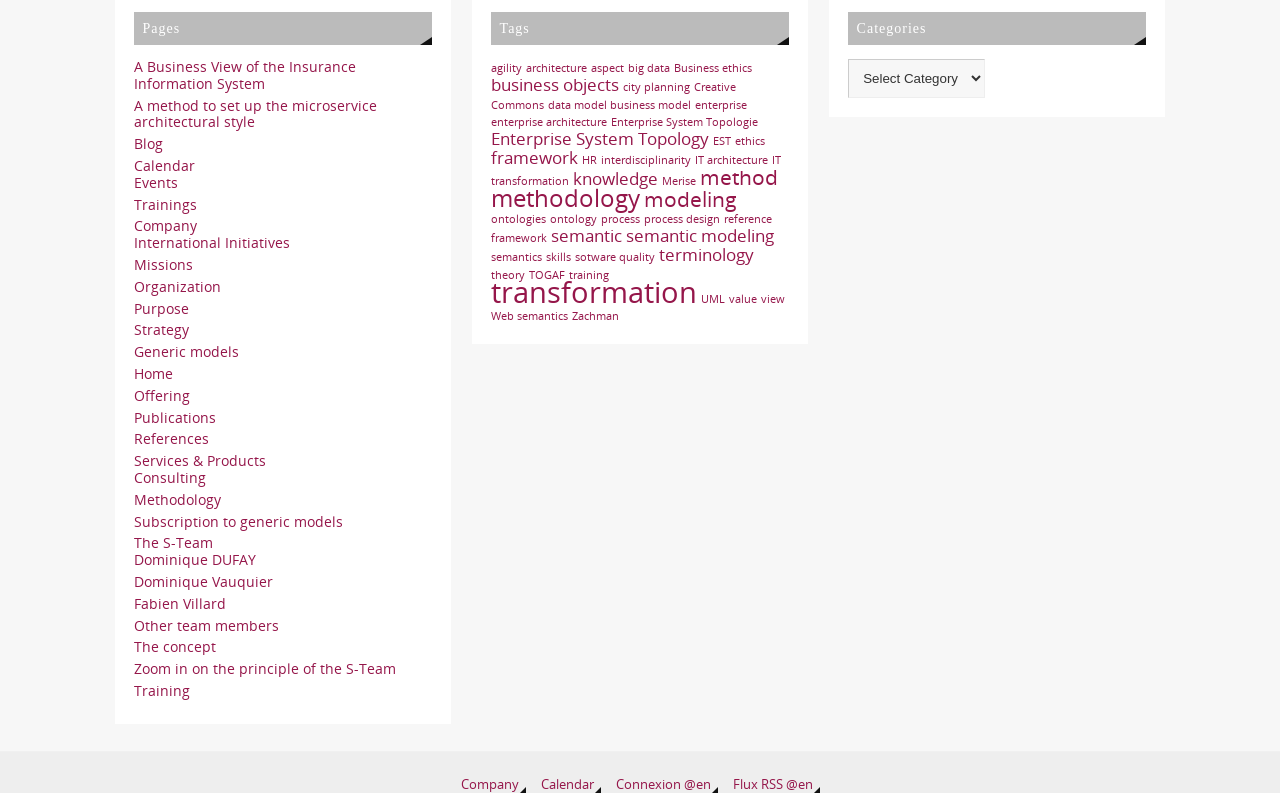Answer the question below using just one word or a short phrase: 
How many headings are on the webpage?

3